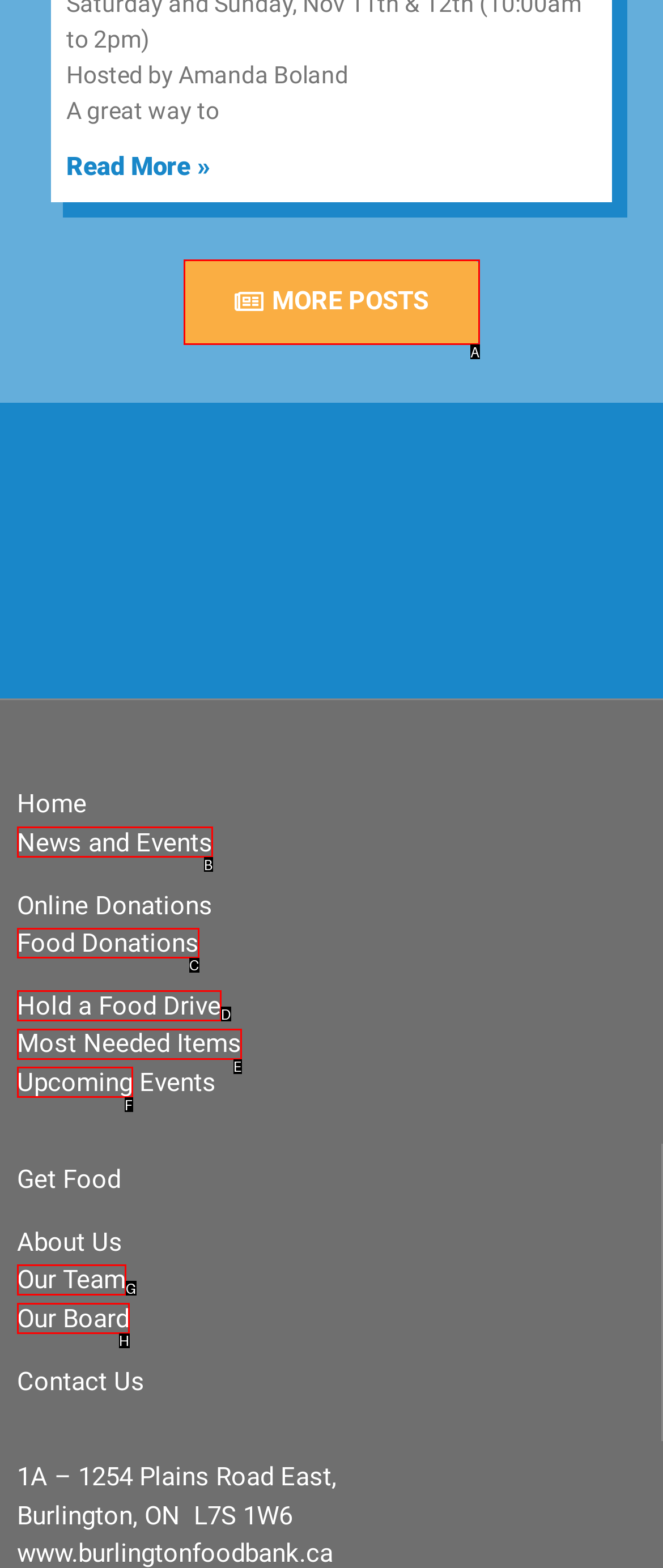Identify which HTML element to click to fulfill the following task: Get information about Food Donations. Provide your response using the letter of the correct choice.

C